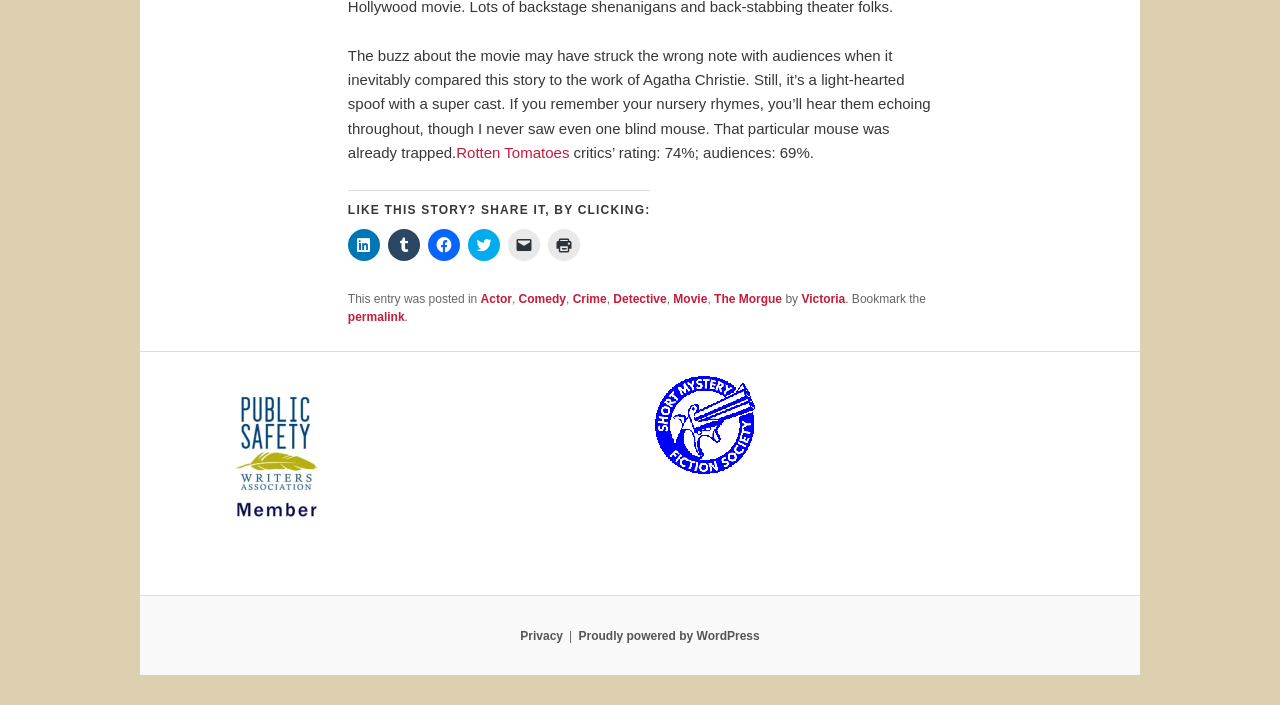What is the critics' rating of the movie?
Please use the image to provide an in-depth answer to the question.

The answer can be found in the StaticText element with the text 'critics’ rating: 74%; audiences: 69%.' which is located at the top of the webpage.